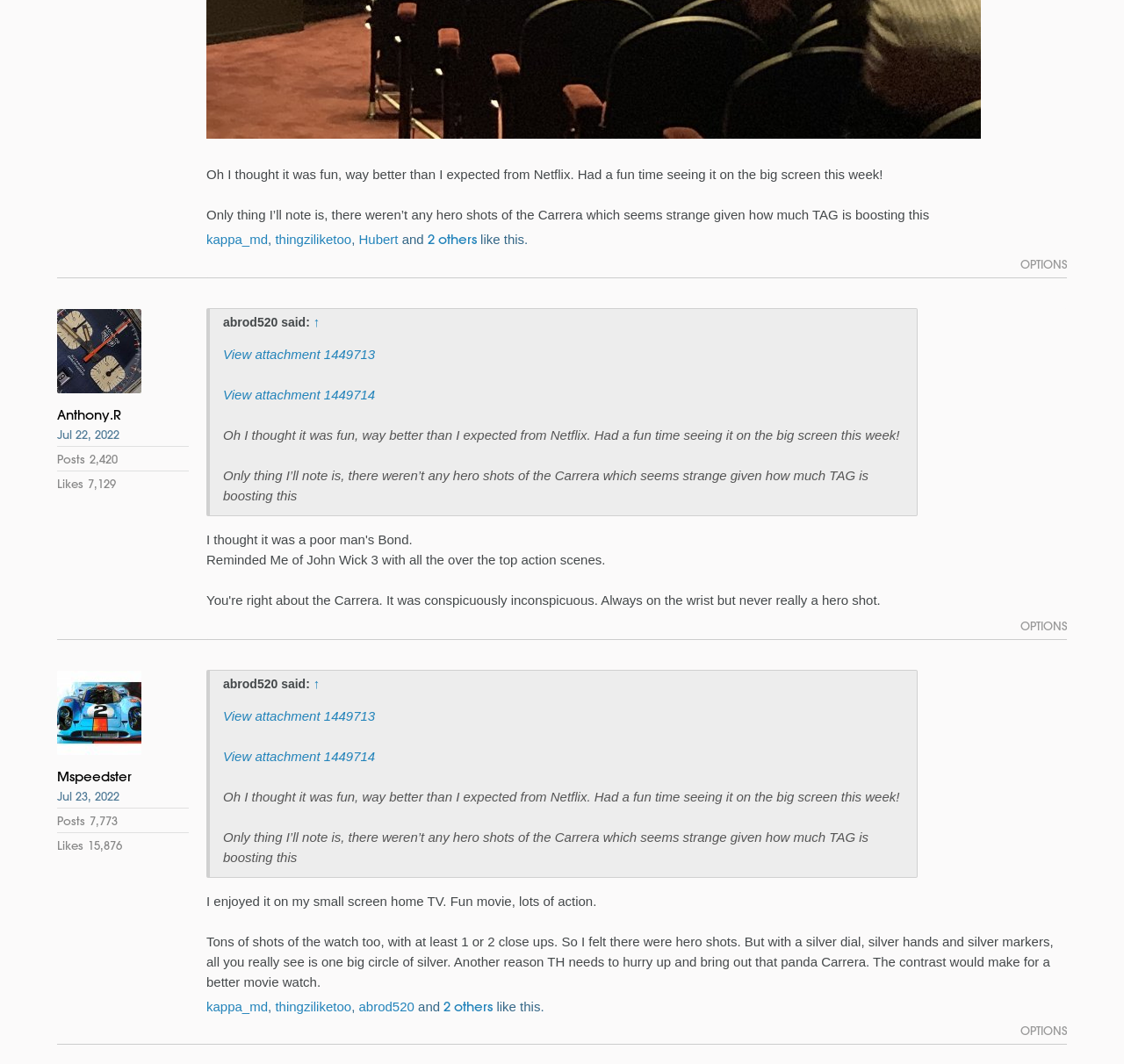Please identify the bounding box coordinates of the element that needs to be clicked to perform the following instruction: "View attachment".

[0.196, 0.326, 0.336, 0.34]